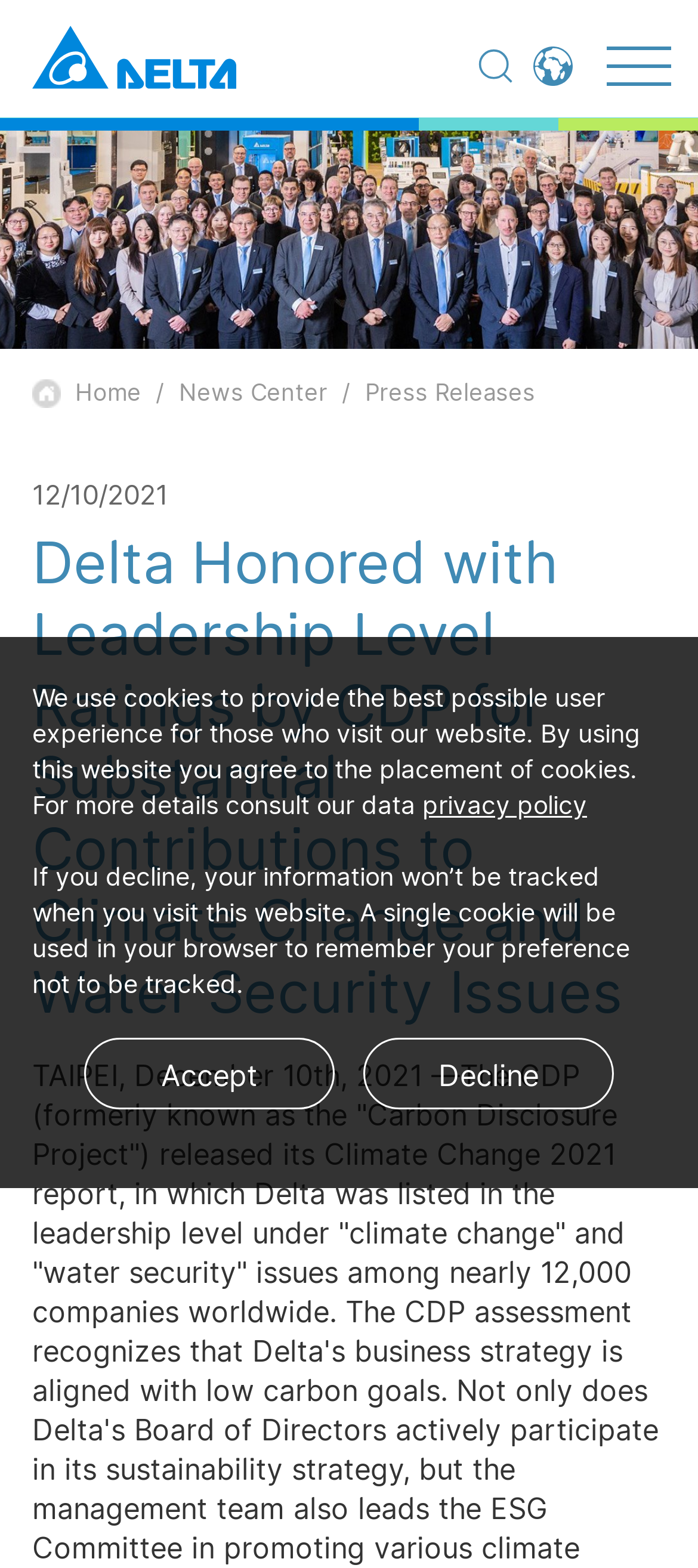Bounding box coordinates are specified in the format (top-left x, top-left y, bottom-right x, bottom-right y). All values are floating point numbers bounded between 0 and 1. Please provide the bounding box coordinate of the region this sentence describes: News Center

[0.256, 0.24, 0.469, 0.26]